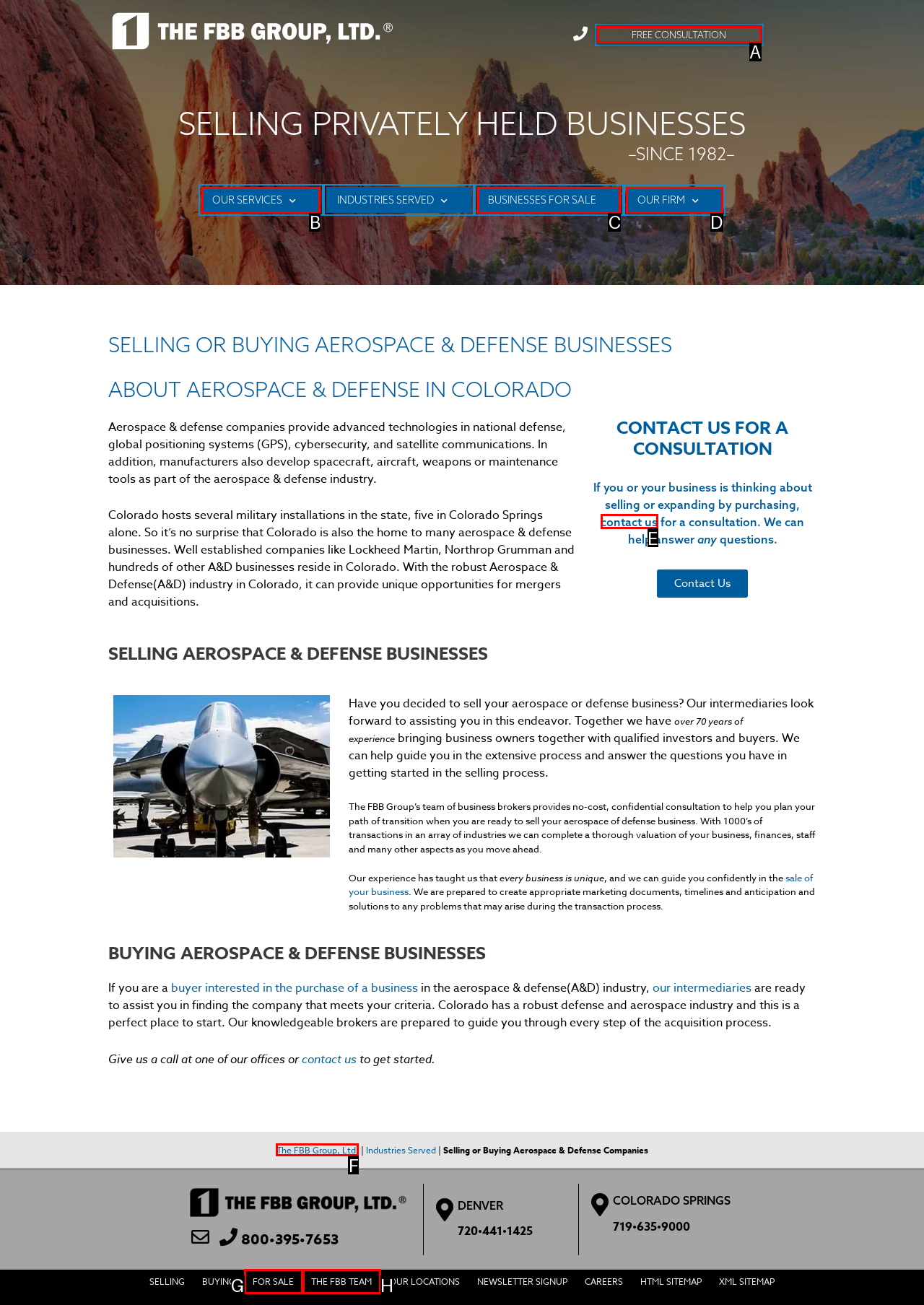Select the letter from the given choices that aligns best with the description: Businesses for Sale. Reply with the specific letter only.

C